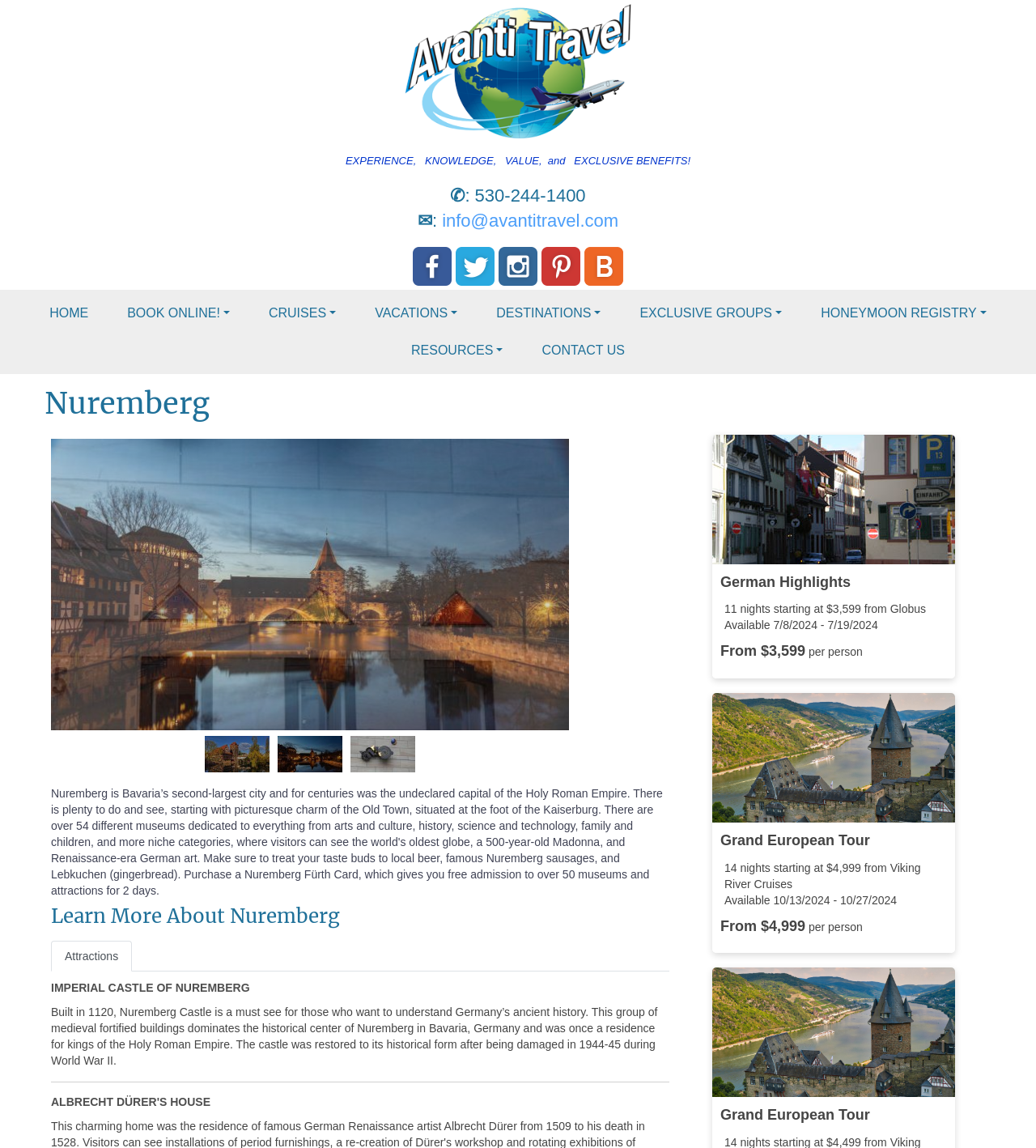Identify the bounding box coordinates of the specific part of the webpage to click to complete this instruction: "View the Attractions tab".

[0.049, 0.82, 0.127, 0.847]